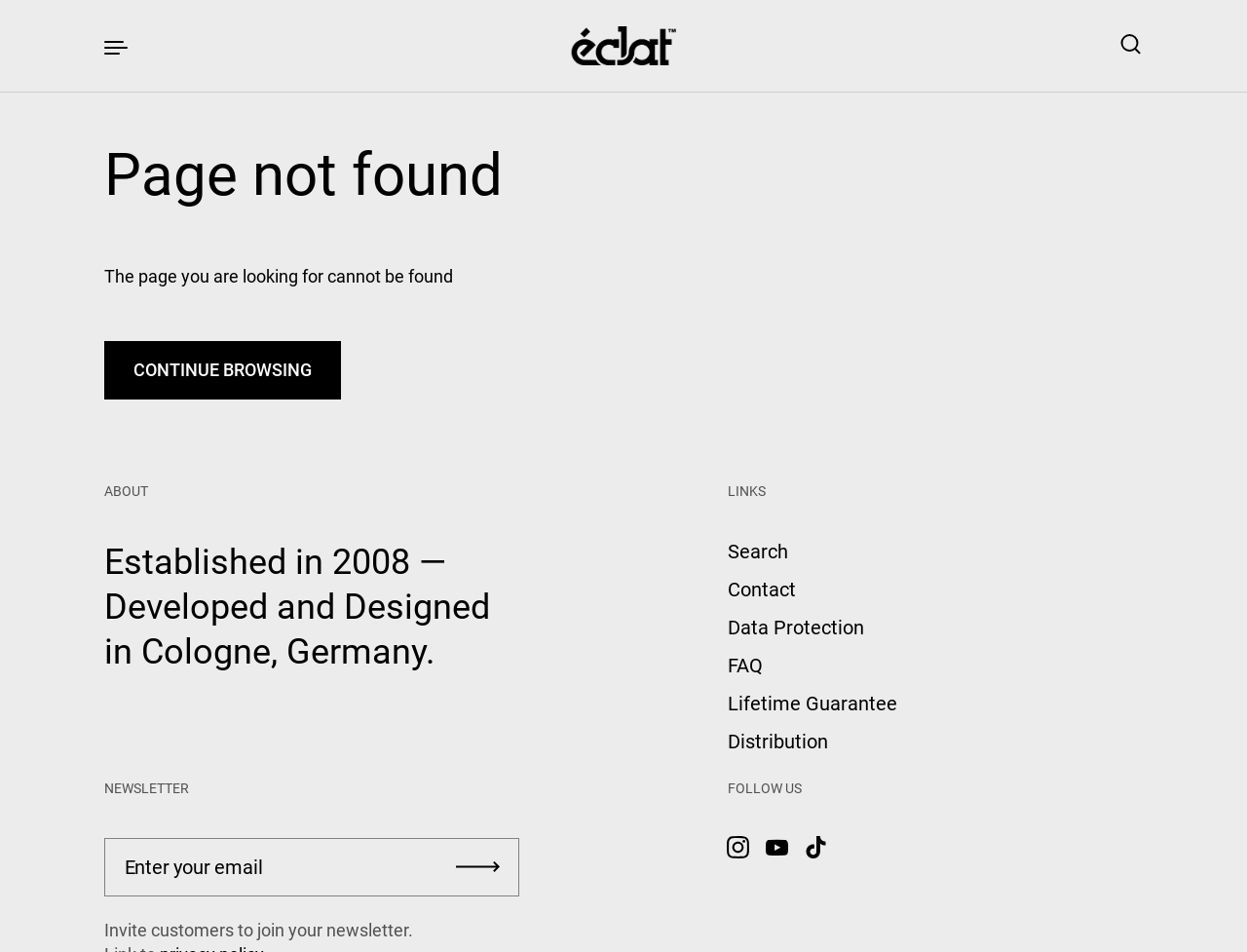Please locate the bounding box coordinates of the element that needs to be clicked to achieve the following instruction: "Open the menu". The coordinates should be four float numbers between 0 and 1, i.e., [left, top, right, bottom].

[0.076, 0.026, 0.111, 0.071]